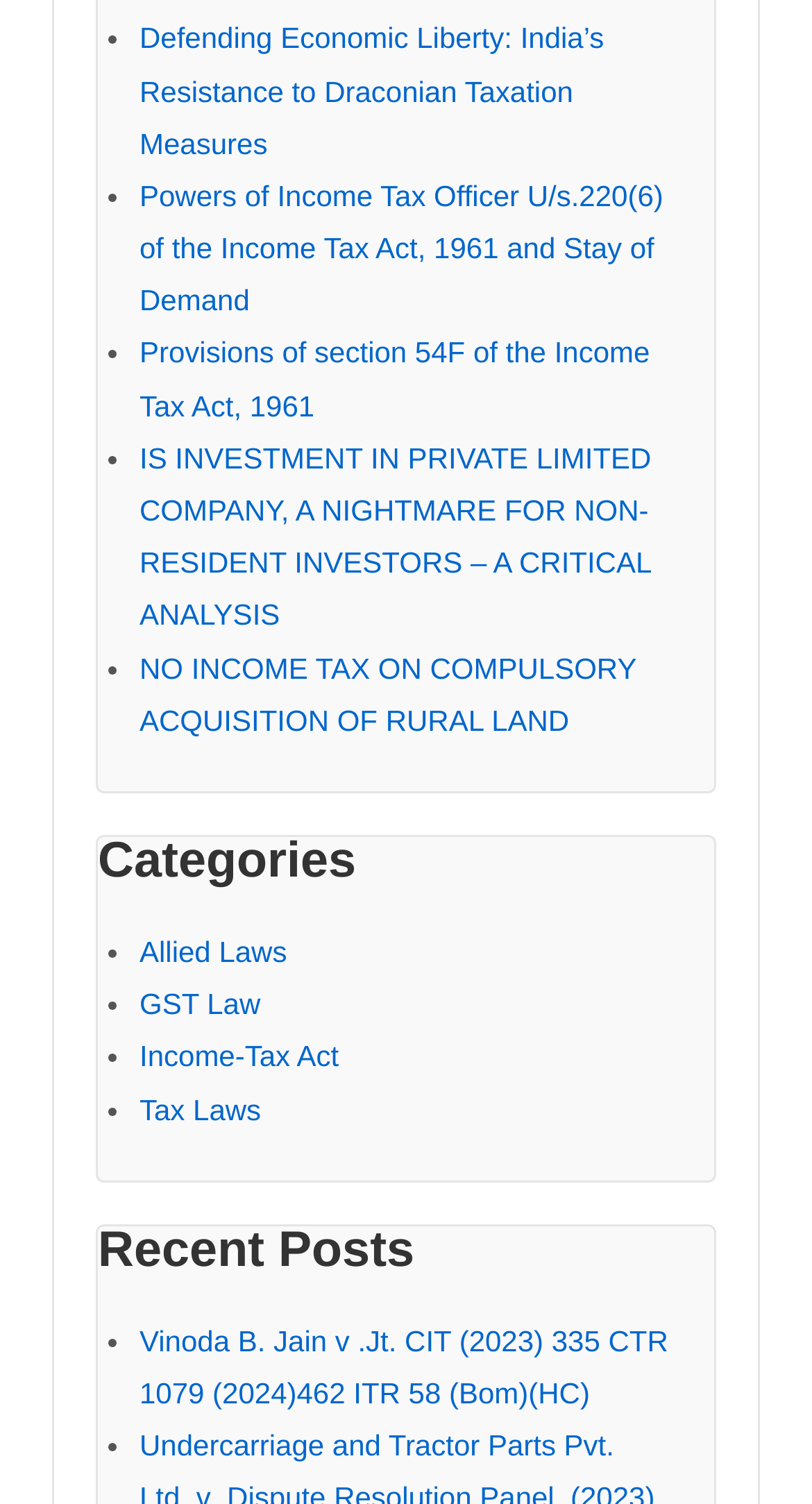Identify the bounding box coordinates of the section that should be clicked to achieve the task described: "Explore 'Income-Tax Act'".

[0.172, 0.691, 0.417, 0.713]